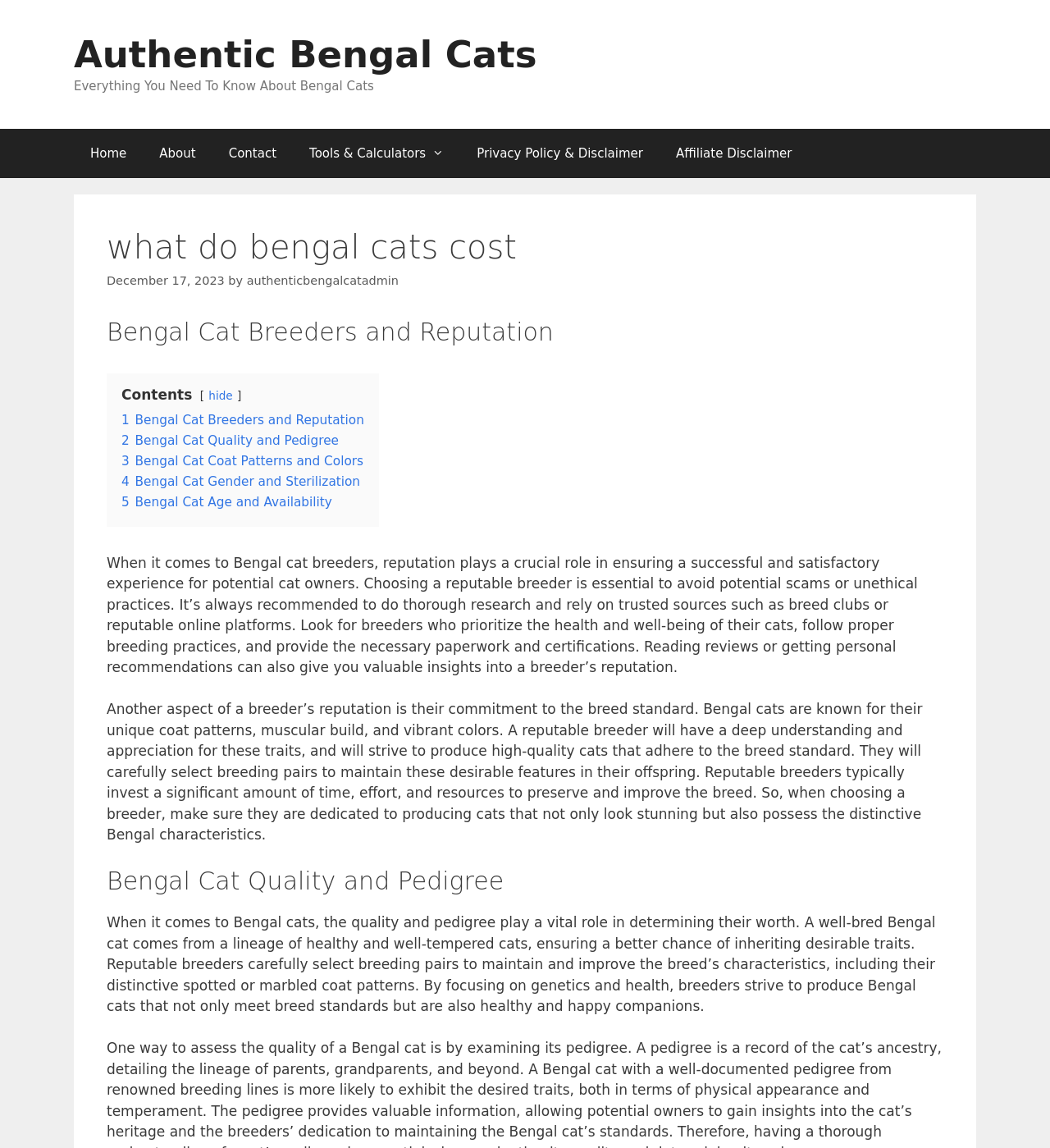Generate a thorough explanation of the webpage's elements.

The webpage is about Bengal cat breeders and their reputation, quality, and pedigree. At the top, there is a banner with a link to "Authentic Bengal Cats" and a static text "Everything You Need To Know About Bengal Cats". Below the banner, there is a navigation menu with links to "Home", "About", "Contact", "Tools & Calculators", "Privacy Policy & Disclaimer", and "Affiliate Disclaimer".

The main content area is divided into sections, each with a heading. The first section is about "what do bengal cats cost" and has a subheading "Bengal Cat Breeders and Reputation". Below the subheading, there is a paragraph of text that discusses the importance of choosing a reputable breeder to avoid scams or unethical practices. The text also provides tips on how to research and find a trustworthy breeder.

To the right of the paragraph, there is a table of contents with links to different sections of the webpage, including "Bengal Cat Breeders and Reputation", "Bengal Cat Quality and Pedigree", "Bengal Cat Coat Patterns and Colors", "Bengal Cat Gender and Sterilization", and "Bengal Cat Age and Availability".

Below the table of contents, there are two more paragraphs of text. The first paragraph discusses the importance of a breeder's commitment to the breed standard, and how they should strive to produce high-quality cats that adhere to the standard. The second paragraph is about "Bengal Cat Quality and Pedigree" and discusses the importance of genetics and health in determining the worth of a Bengal cat.

Overall, the webpage provides information and guidance for potential cat owners on how to find a reputable breeder and what to look for in a Bengal cat.